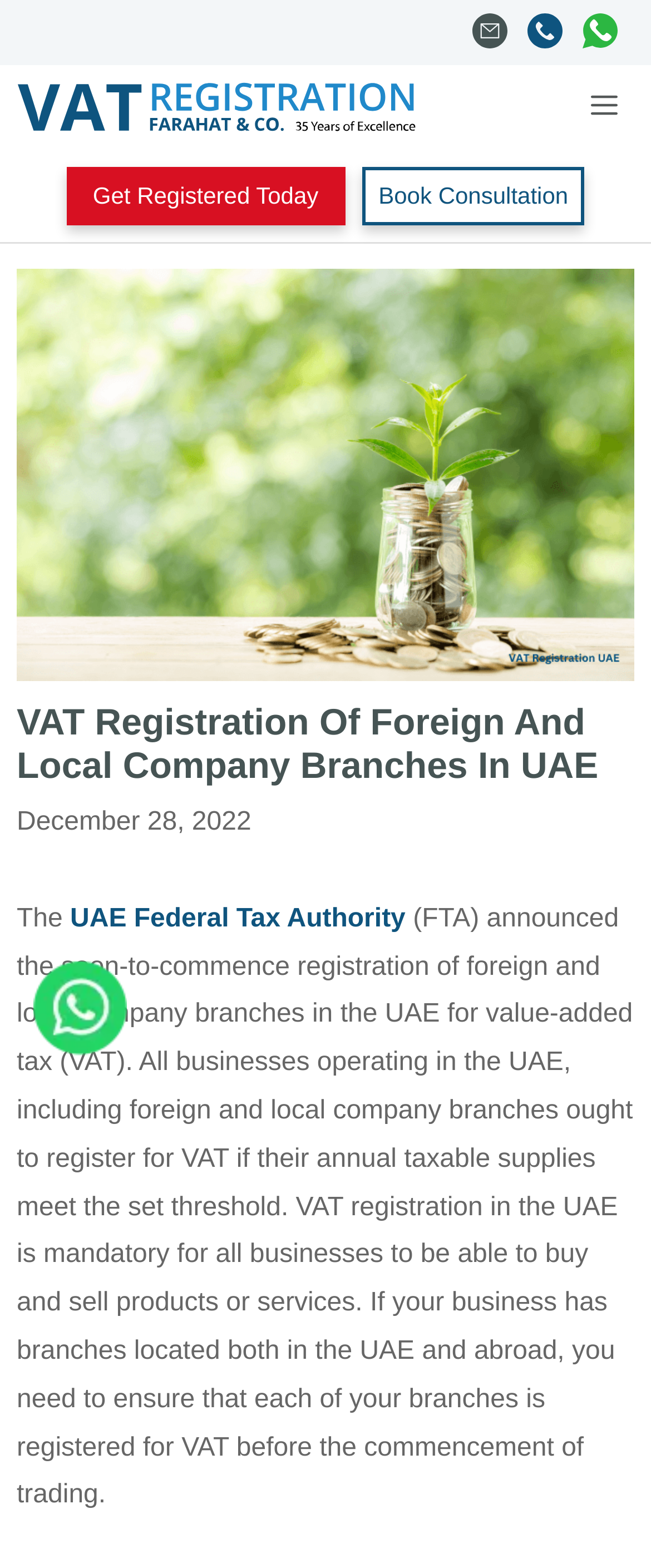Kindly determine the bounding box coordinates for the area that needs to be clicked to execute this instruction: "Click on Book Consultation".

[0.556, 0.106, 0.898, 0.143]